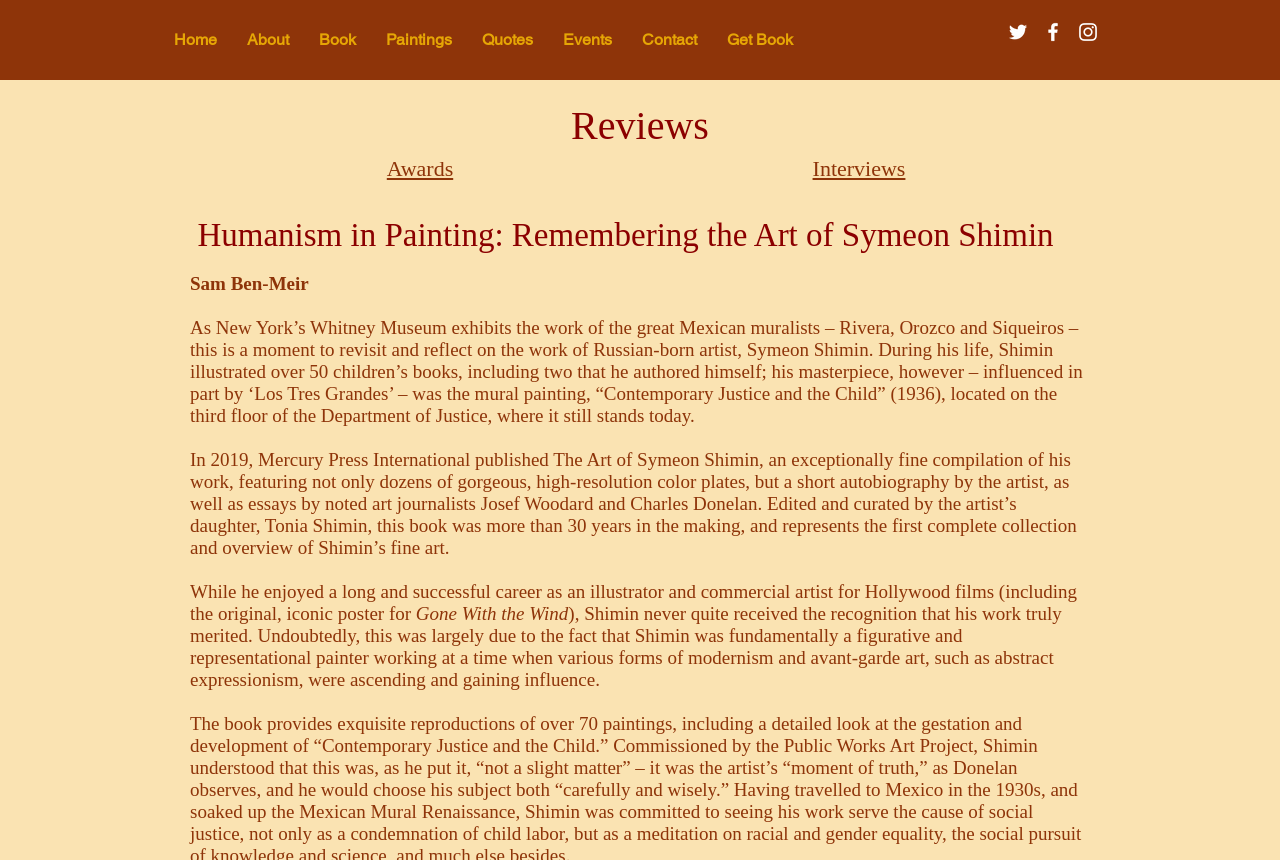What is the name of the mural painting created by Symeon Shimin in 1936?
Using the image as a reference, answer with just one word or a short phrase.

Contemporary Justice and the Child